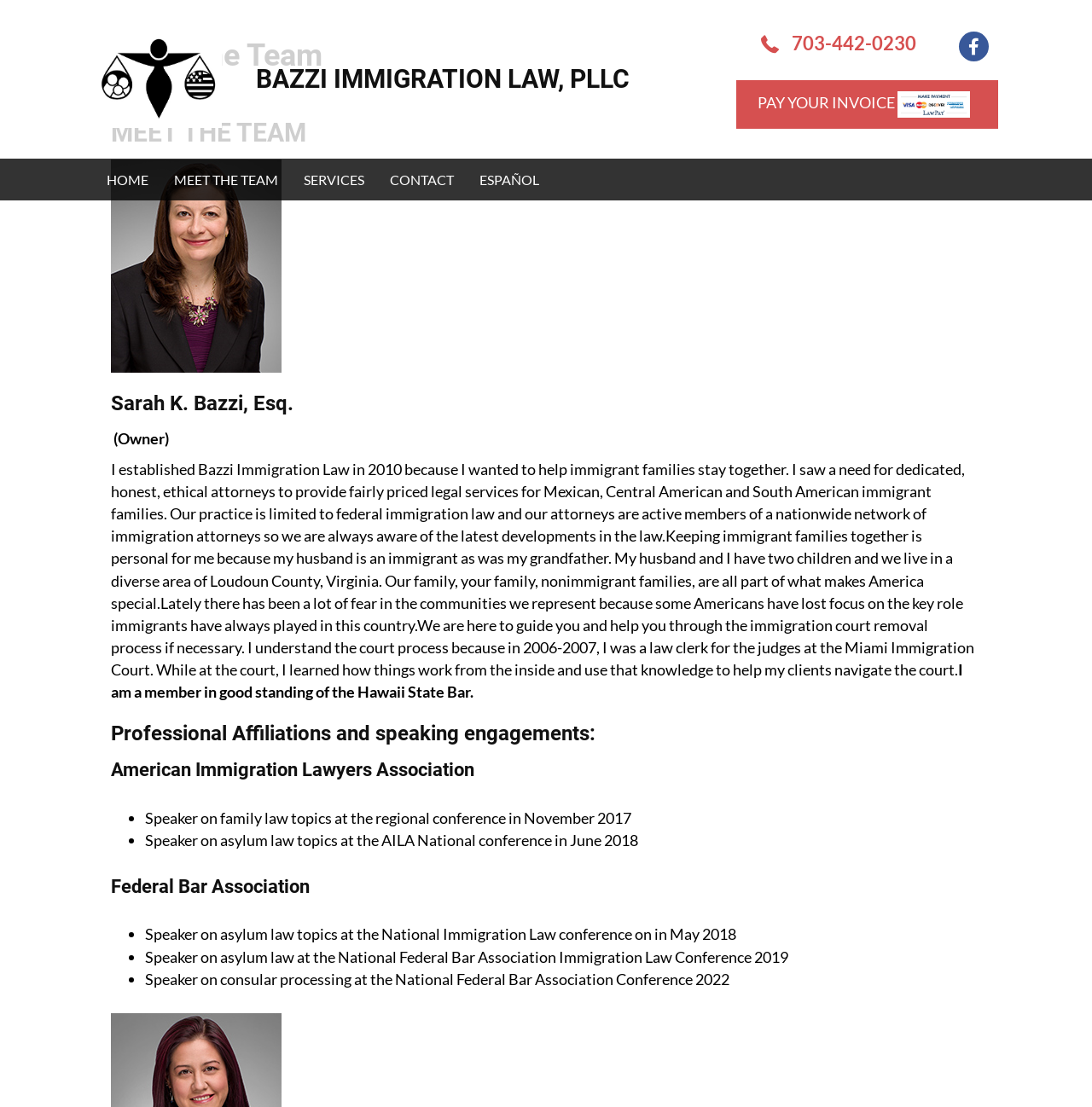What is the profession of Sarah K. Bazzi?
Look at the image and provide a detailed response to the question.

I found the profession of Sarah K. Bazzi by reading the text on the webpage which mentions that she is the owner of Bazzi Immigration Law and has experience in federal immigration law.